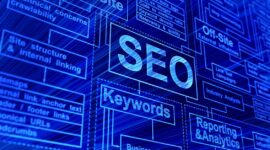Please provide a comprehensive response to the question based on the details in the image: What is the color theme of the background?

The color theme of the background is blue because the caption mentions that the blue-themed background lends a modern and digital feel, appropriate for the technical nature of SEO.